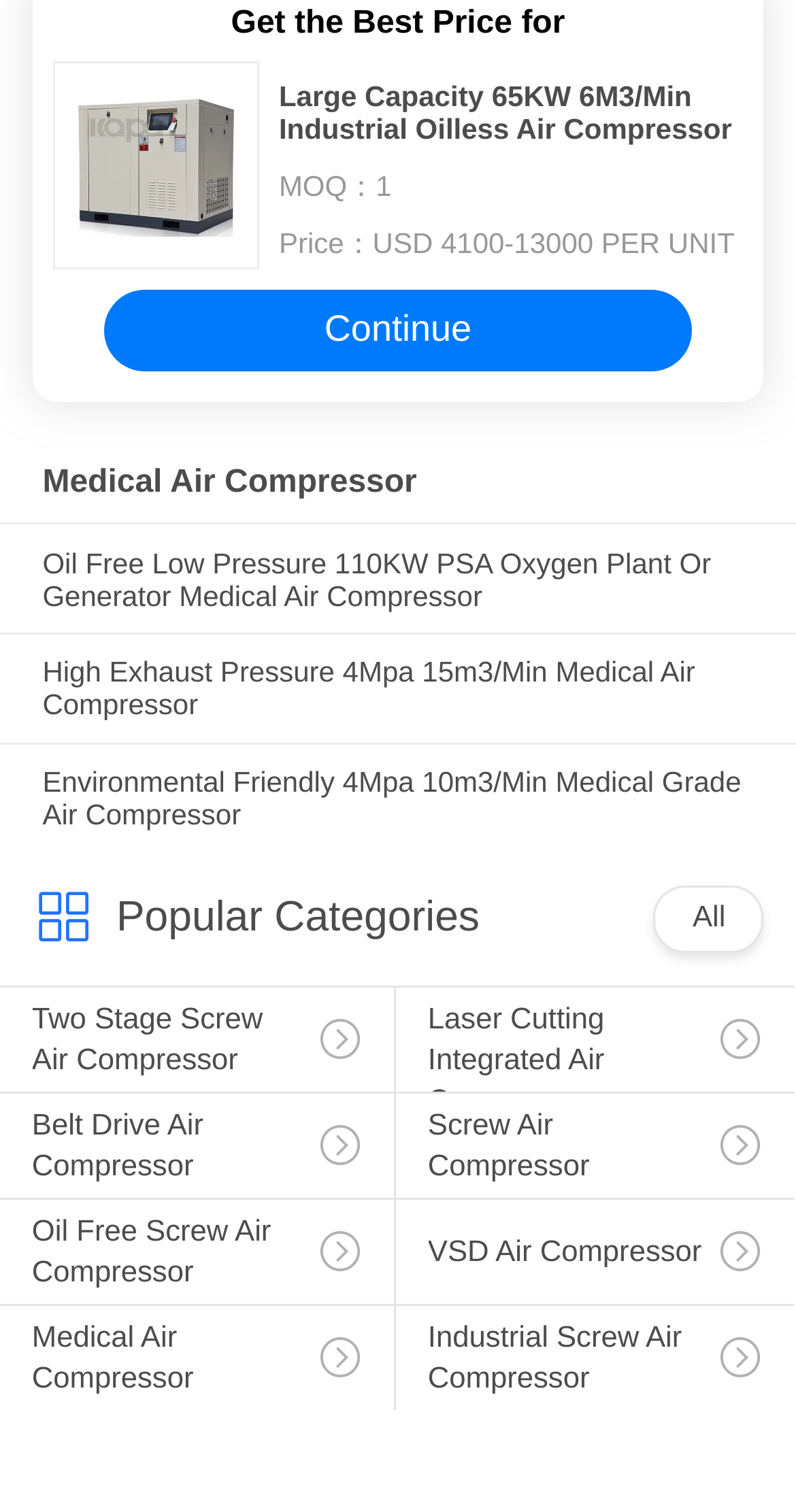How many categories are listed under 'Popular Categories'?
From the image, provide a succinct answer in one word or a short phrase.

6